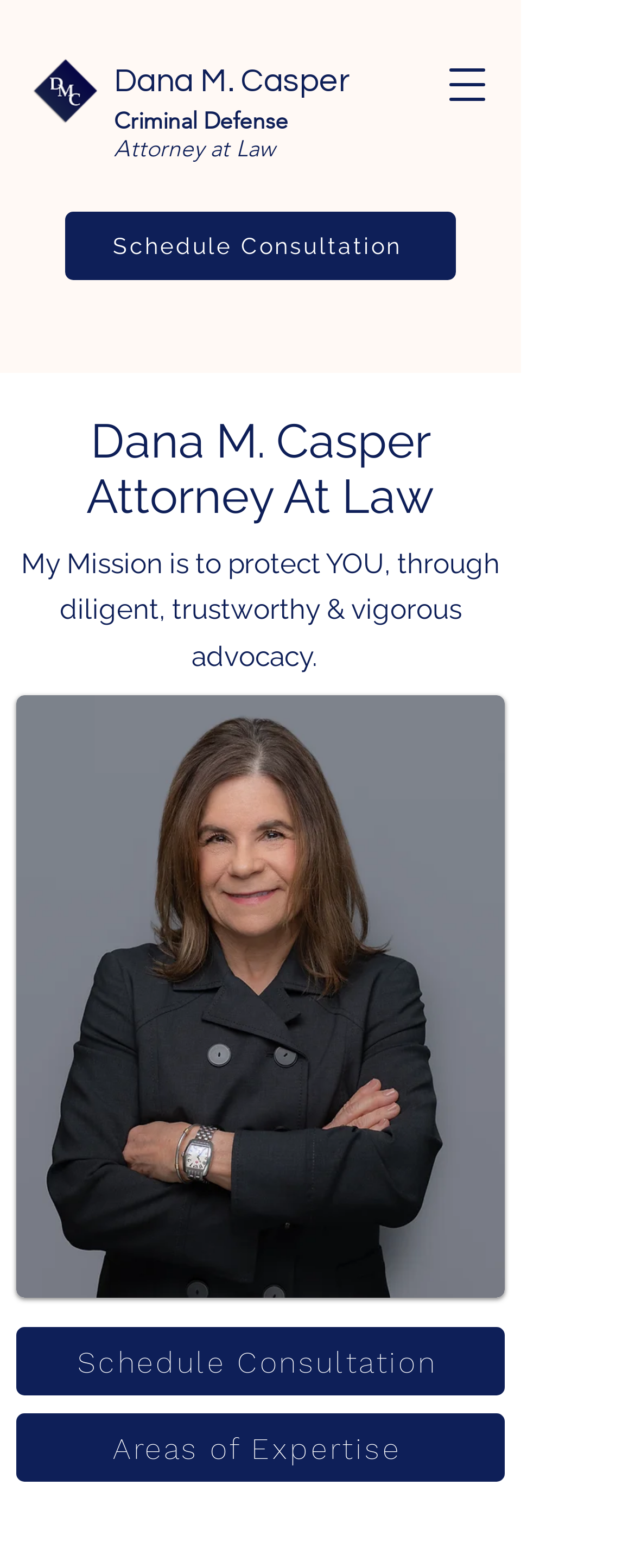How many call-to-action buttons are there on the webpage?
Answer the question with as much detail as you can, using the image as a reference.

I found two links with the text 'Schedule Consultation' on the webpage, which are likely call-to-action buttons. One is located at the top and the other is at the bottom of the webpage.